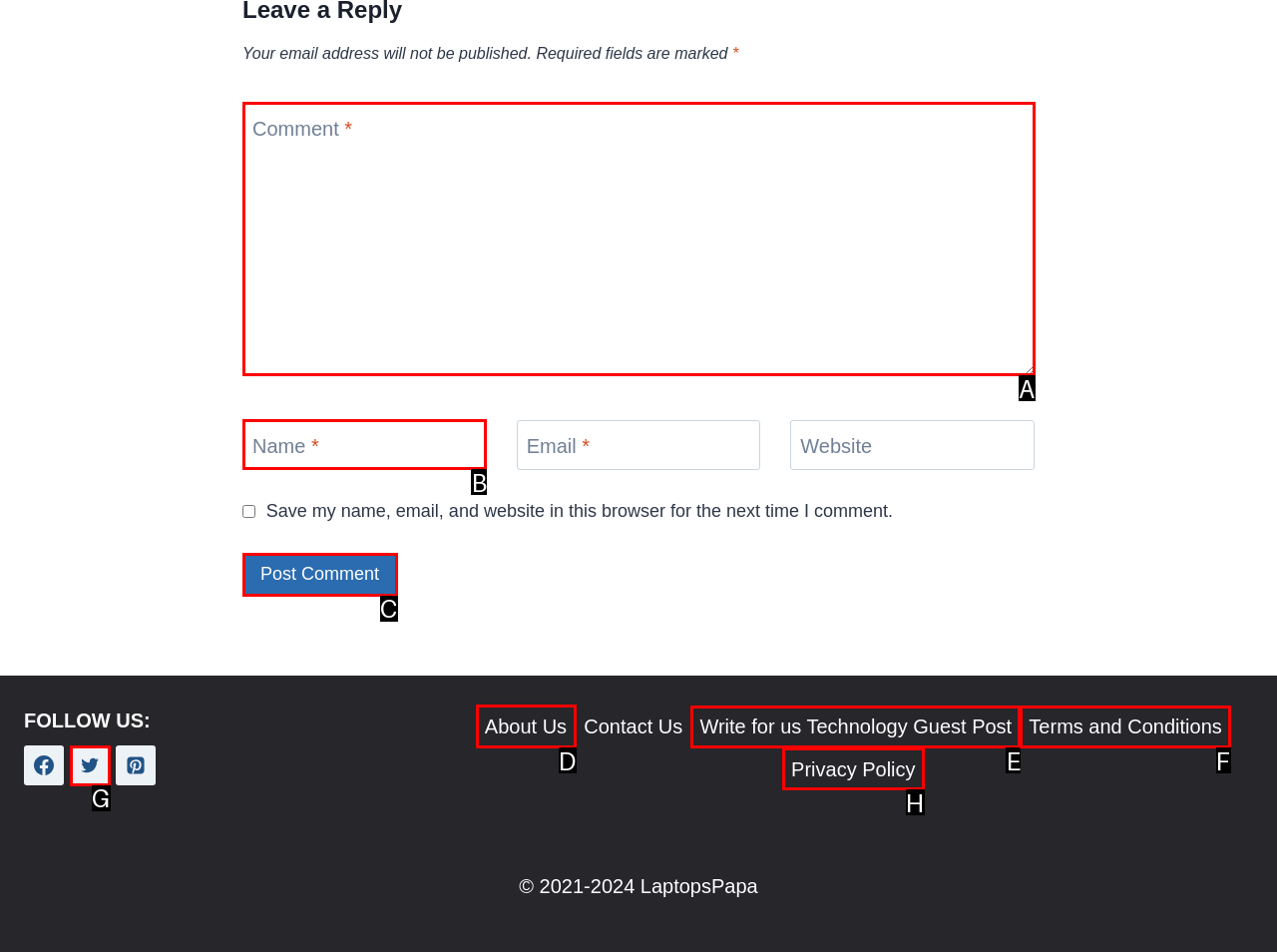Identify which HTML element should be clicked to fulfill this instruction: Visit the About Us page Reply with the correct option's letter.

D